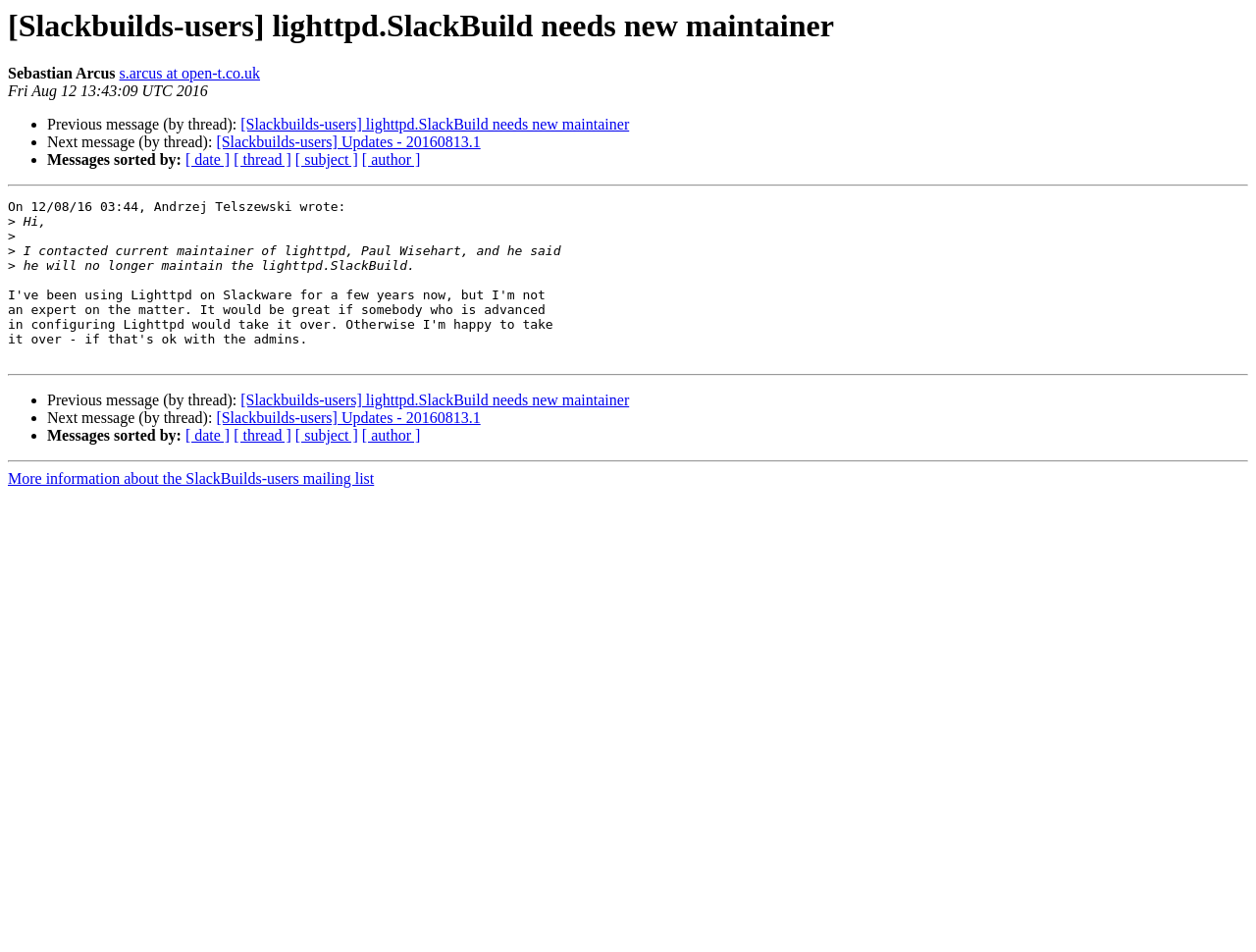Based on the image, provide a detailed response to the question:
Who is the author of the message?

I determined the author of the message by looking at the text 'On 12/08/16 03:44, Andrzej Telszewski wrote:' which indicates that Andrzej Telszewski is the author of the message.